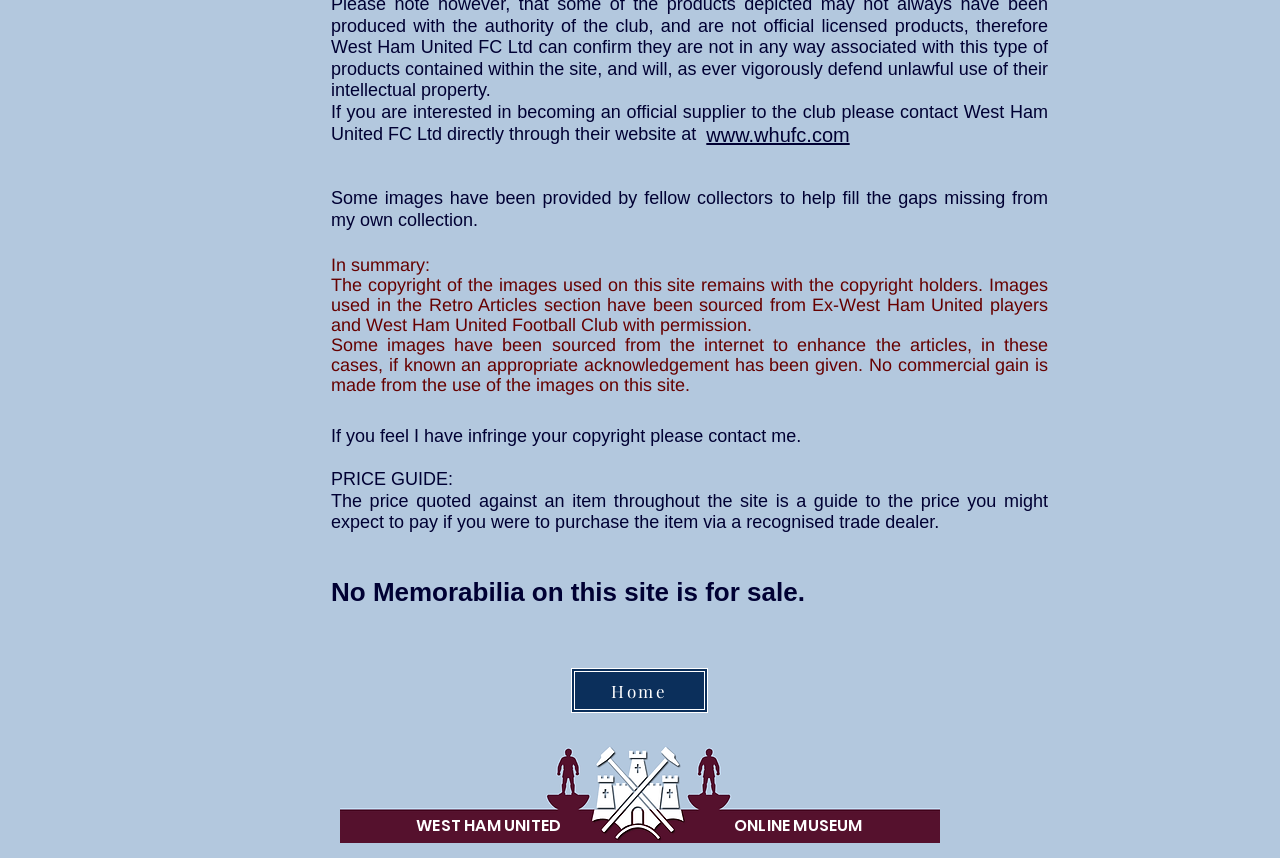Using the description "Home", locate and provide the bounding box of the UI element.

[0.446, 0.779, 0.553, 0.831]